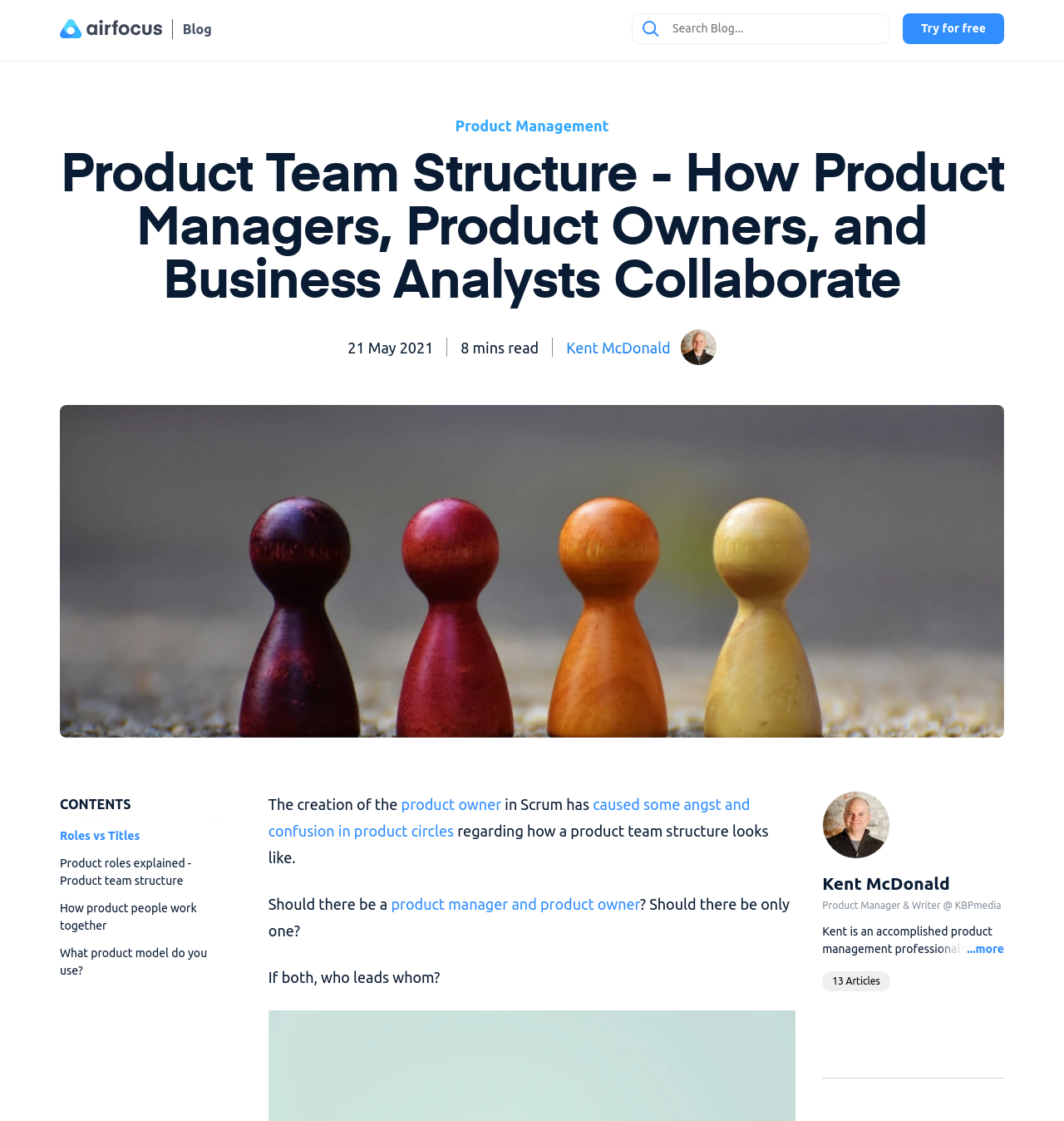Please determine the bounding box coordinates for the element that should be clicked to follow these instructions: "go to home page".

[0.056, 0.017, 0.161, 0.034]